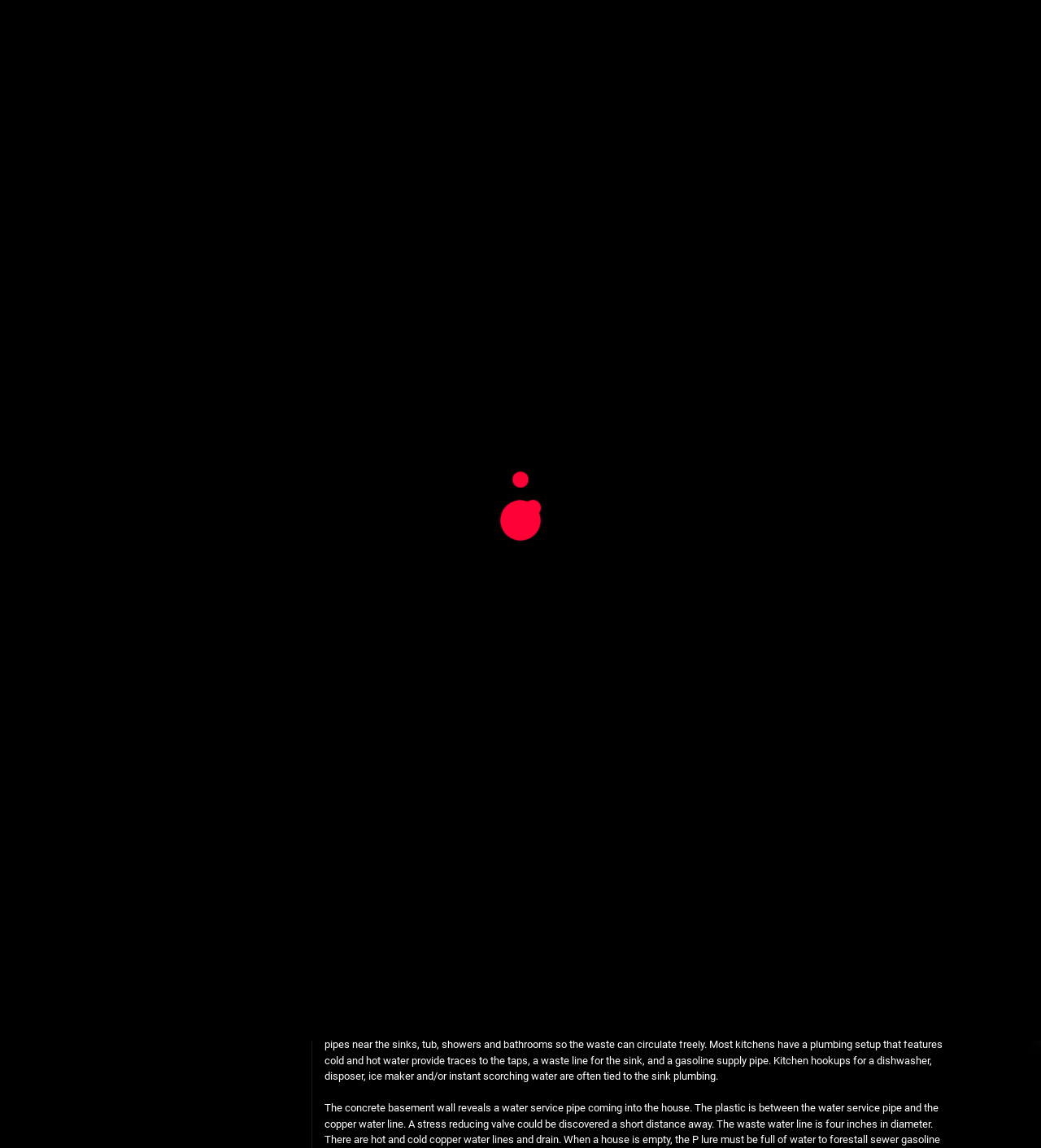Please specify the bounding box coordinates for the clickable region that will help you carry out the instruction: "Read the 'Cast Iron And Galvanized Metal Pipes' section".

[0.312, 0.738, 0.92, 0.754]